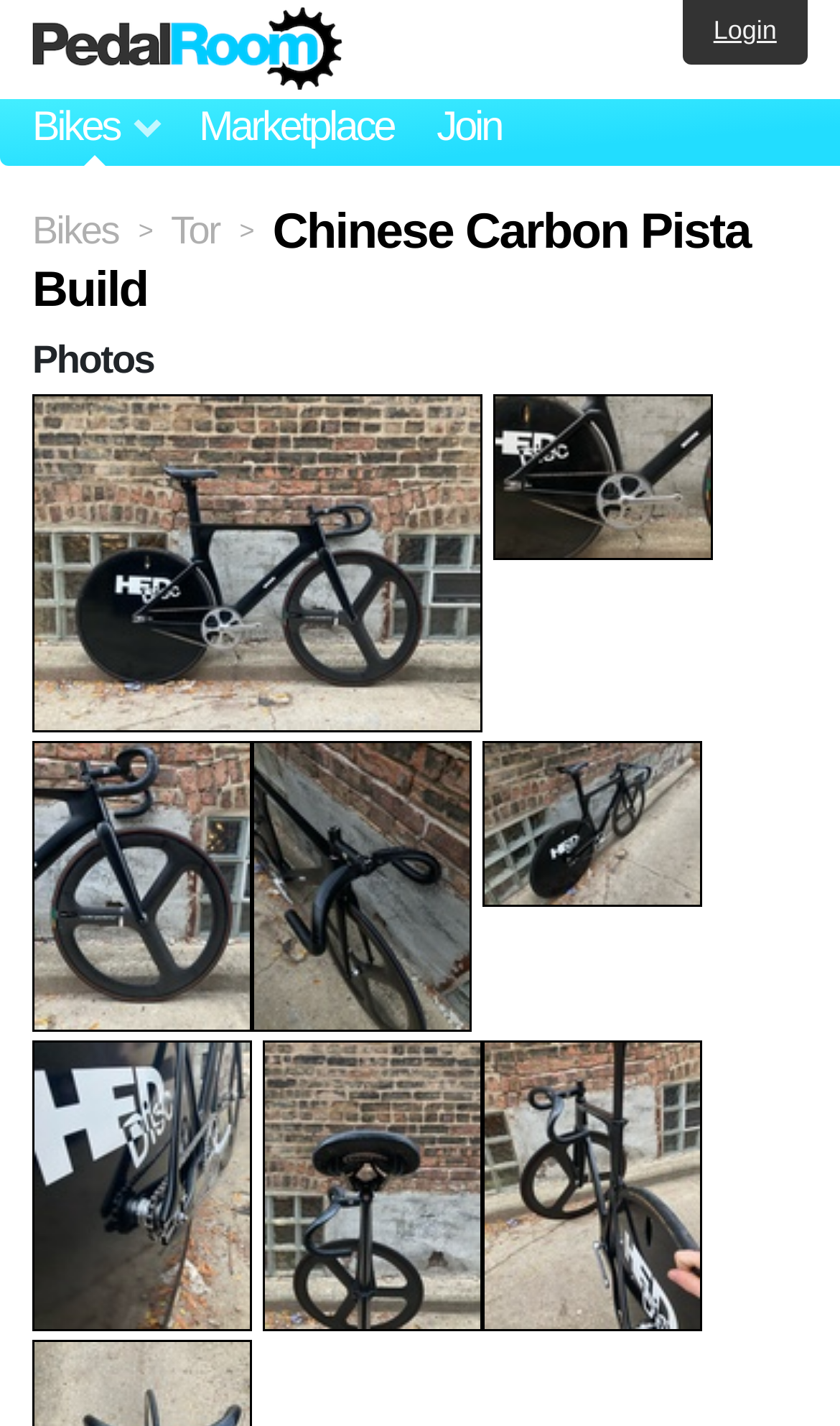Please provide a comprehensive answer to the question below using the information from the image: How many links are in the main navigation?

I counted the number of link elements inside the navigation element with the description 'Main Navigation'. There are 3 of them, with the texts 'Bikes', 'Marketplace', and 'Join'.